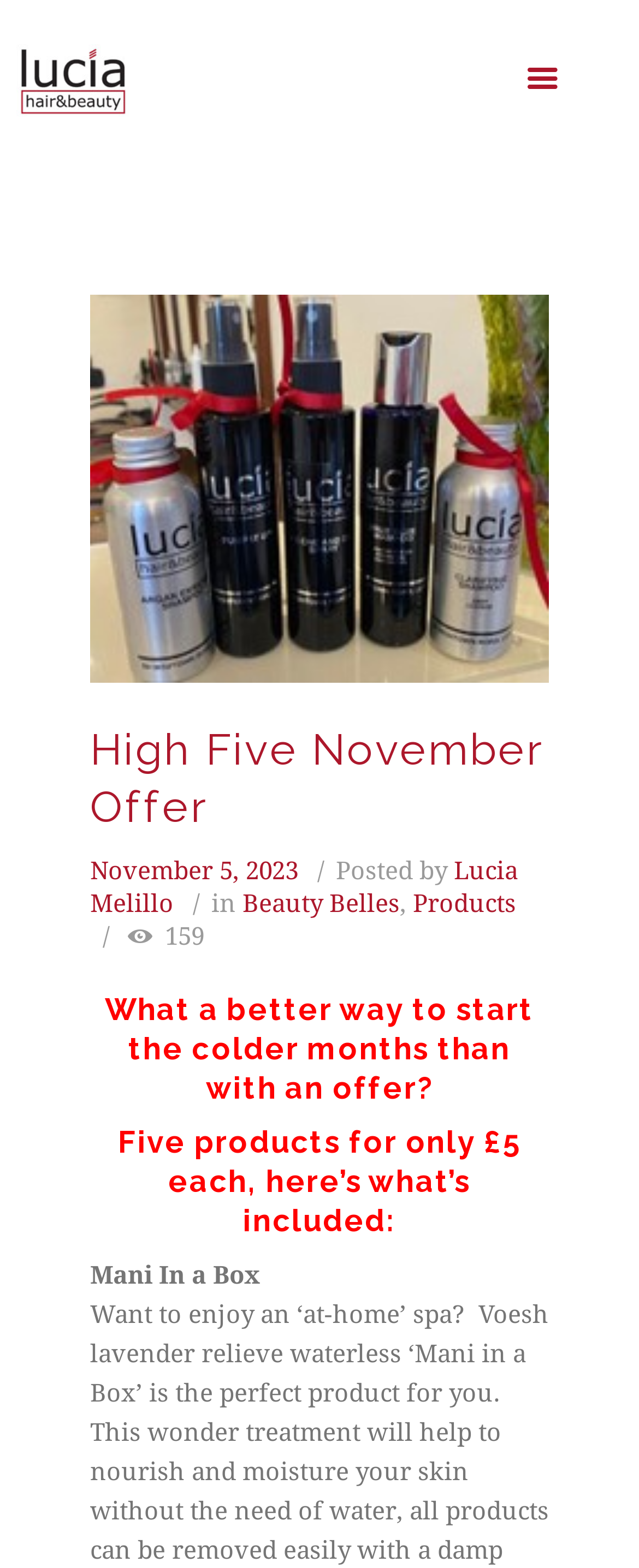What is the offer about?
Please answer the question as detailed as possible based on the image.

I found the answer by looking at the heading 'Five products for only £5 each, here’s what’s included:' which suggests that the offer is about getting five products for £5 each.